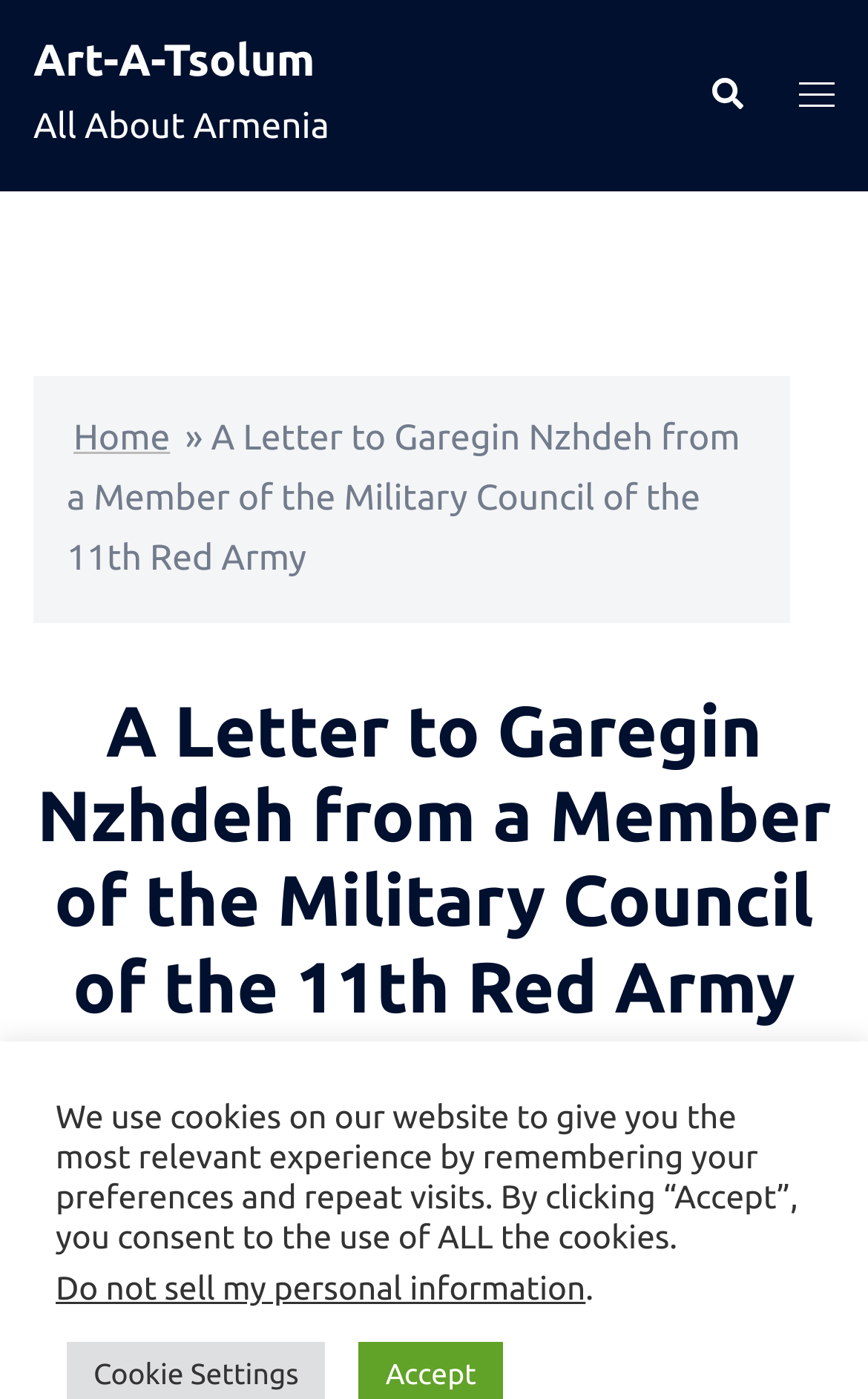Find the headline of the webpage and generate its text content.

A Letter to Garegin Nzhdeh from a Member of the Military Council of the 11th Red Army